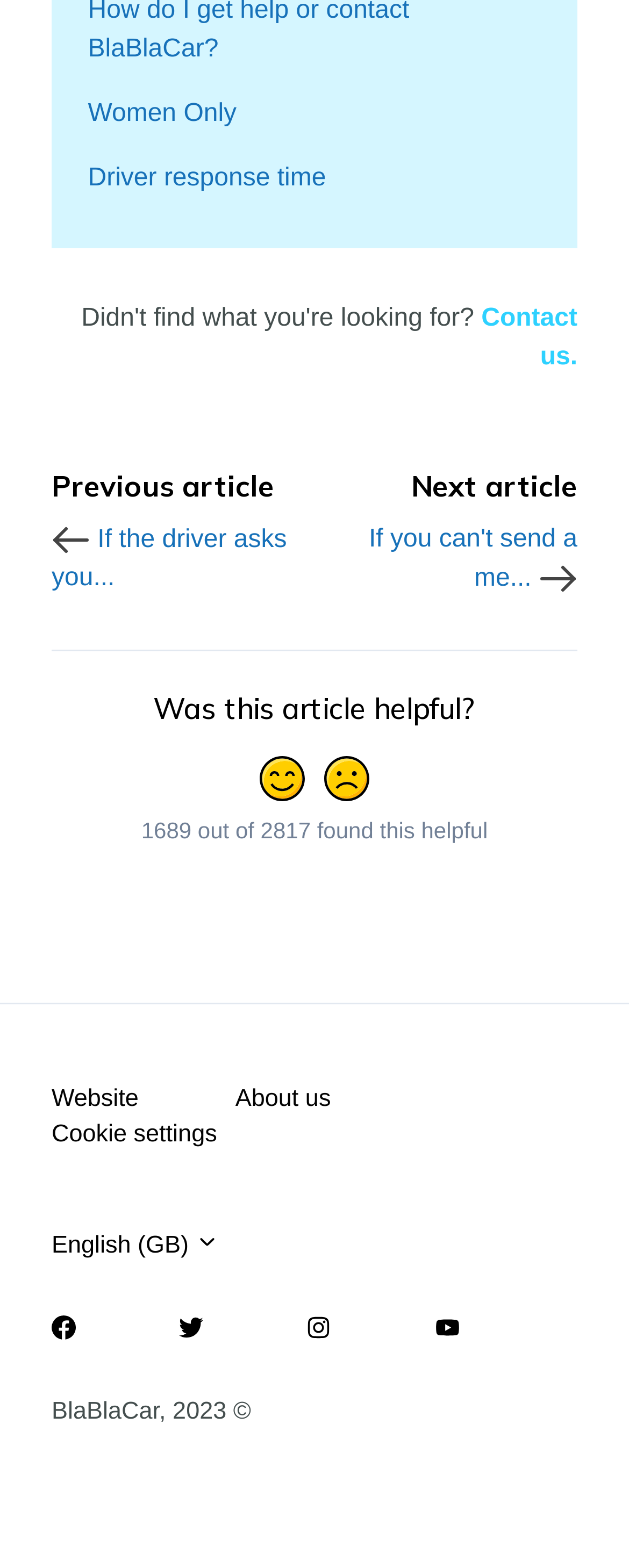Could you provide the bounding box coordinates for the portion of the screen to click to complete this instruction: "Change language to English (GB)"?

[0.082, 0.783, 0.349, 0.806]